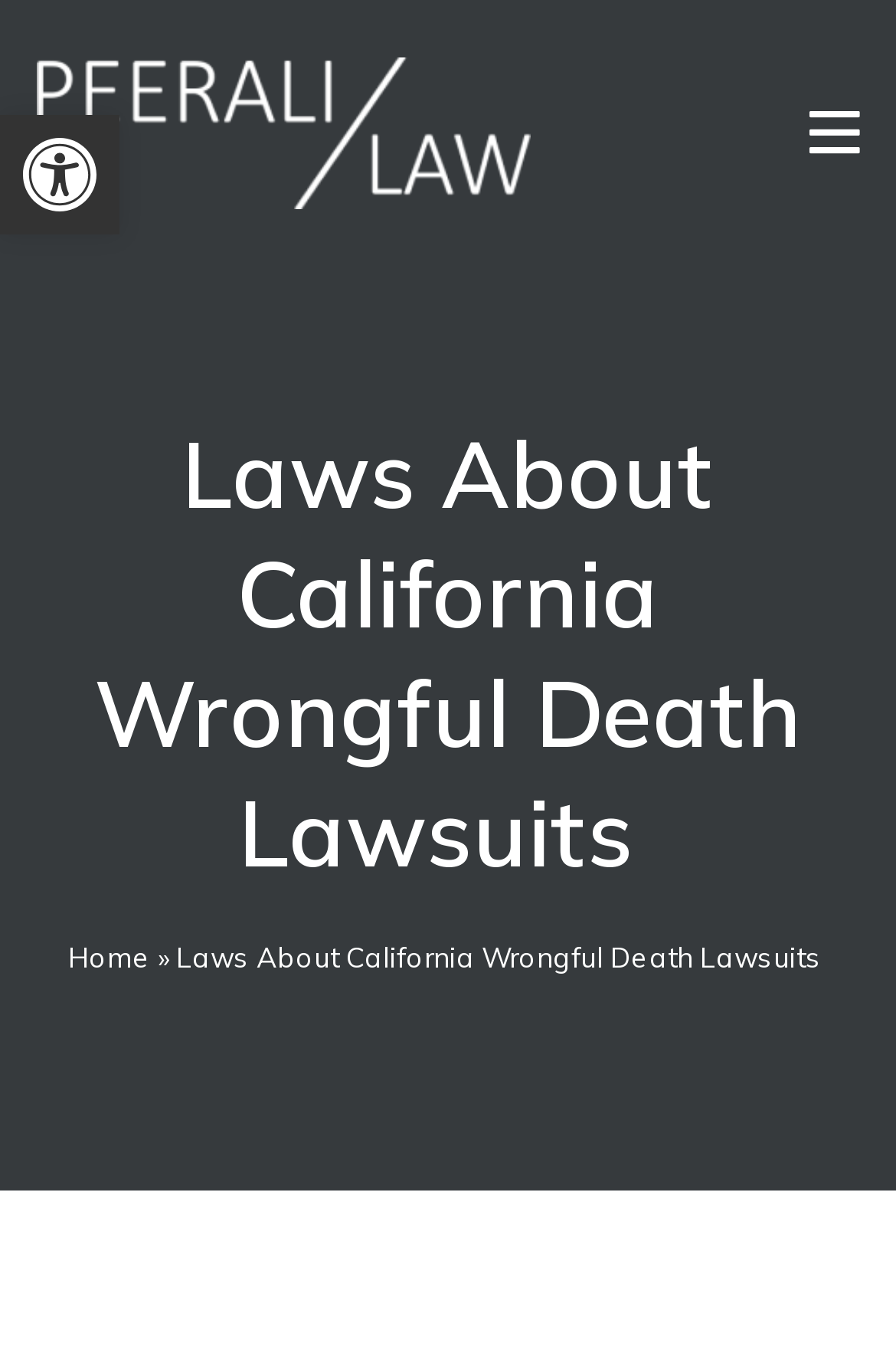What is the topic of the webpage?
Please provide a comprehensive and detailed answer to the question.

I determined the topic of the webpage by looking at the heading, which is 'Laws About California Wrongful Death Lawsuits'. This suggests that the webpage is about California wrongful death lawsuits.